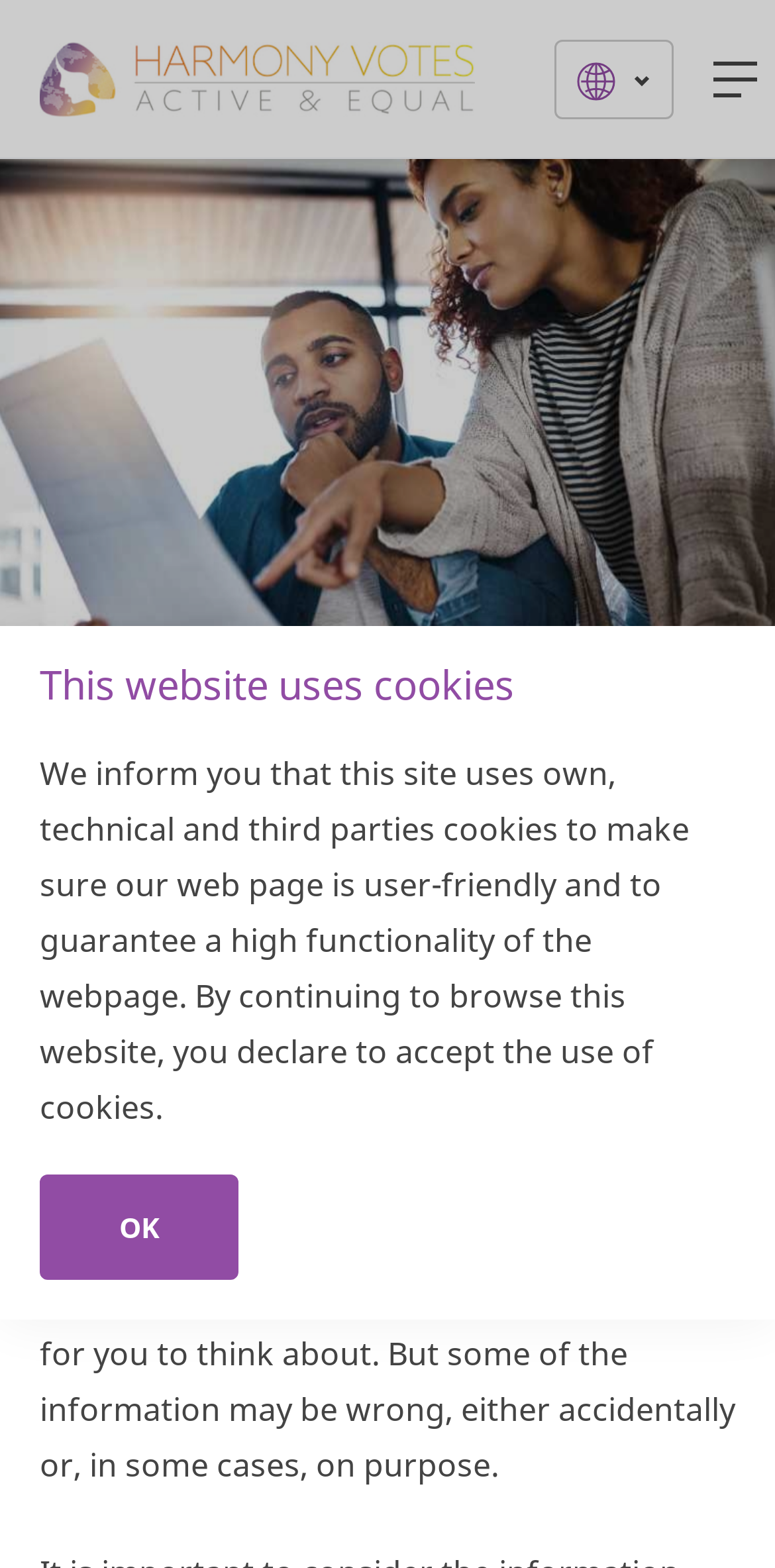Using the format (top-left x, top-left y, bottom-right x, bottom-right y), and given the element description, identify the bounding box coordinates within the screenshot: parent_node: Toggle Menu

[0.051, 0.026, 0.614, 0.075]